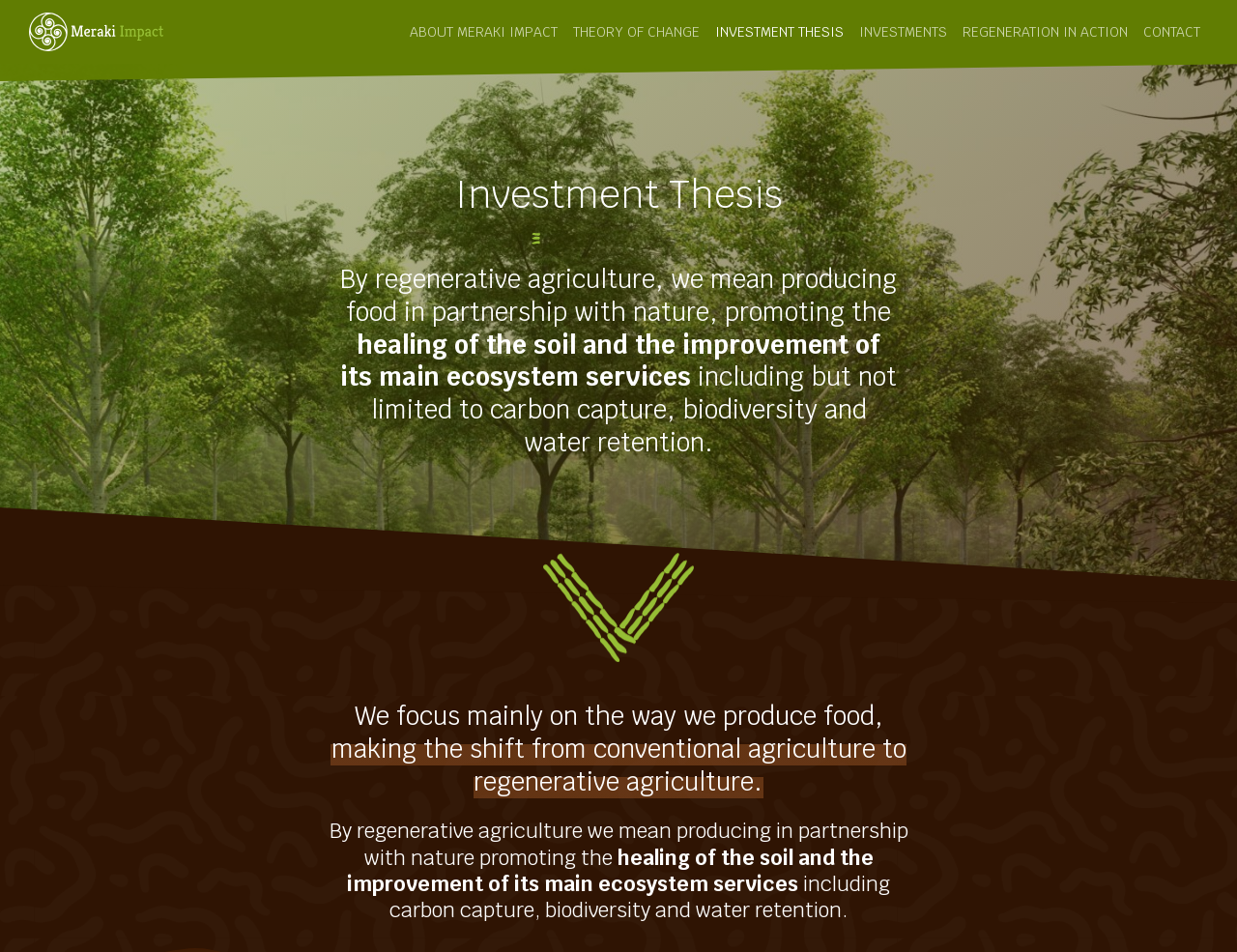What is the position of the 'CONTACT' link on the webpage?
Please answer the question with a detailed and comprehensive explanation.

By analyzing the bounding box coordinates of the navigation links, I can determine that the 'CONTACT' link is positioned at the rightmost end of the navigation bar, with a bounding box coordinate of [0.918, 0.01, 0.977, 0.057].